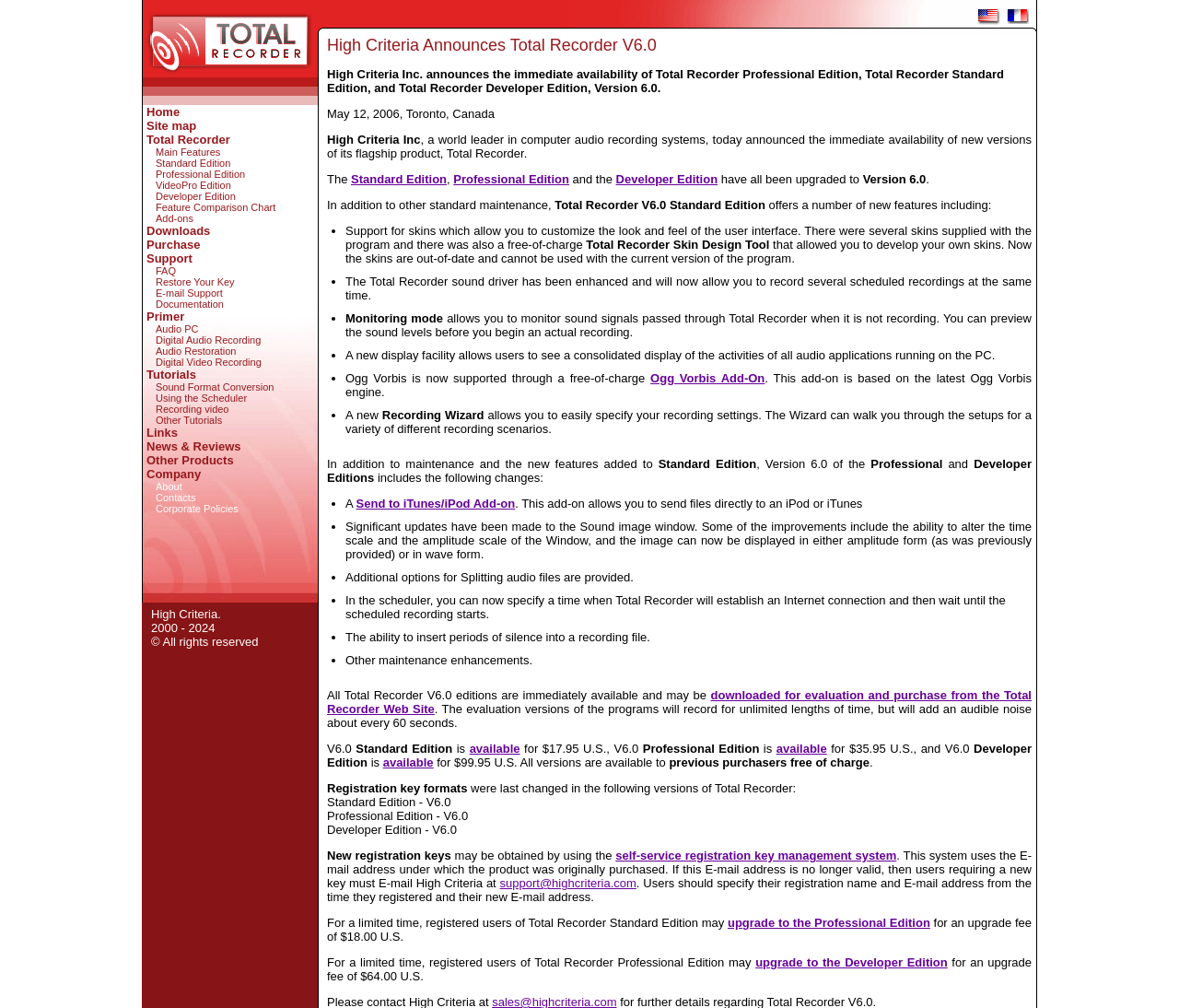Please find the bounding box coordinates of the element that needs to be clicked to perform the following instruction: "Edit title and statement of responsibility area". The bounding box coordinates should be four float numbers between 0 and 1, represented as [left, top, right, bottom].

None